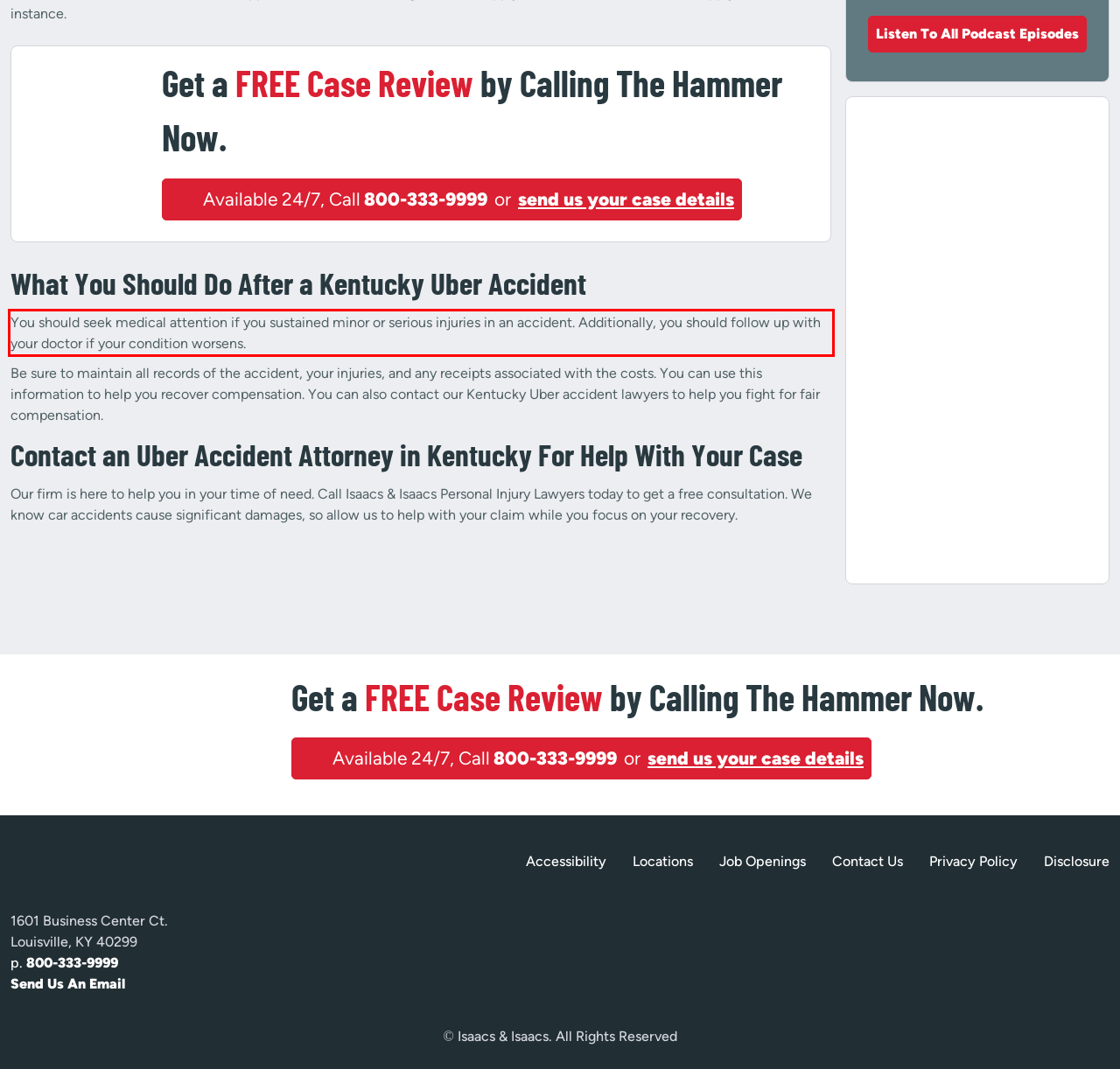Given a webpage screenshot with a red bounding box, perform OCR to read and deliver the text enclosed by the red bounding box.

You should seek medical attention if you sustained minor or serious injuries in an accident. Additionally, you should follow up with your doctor if your condition worsens.